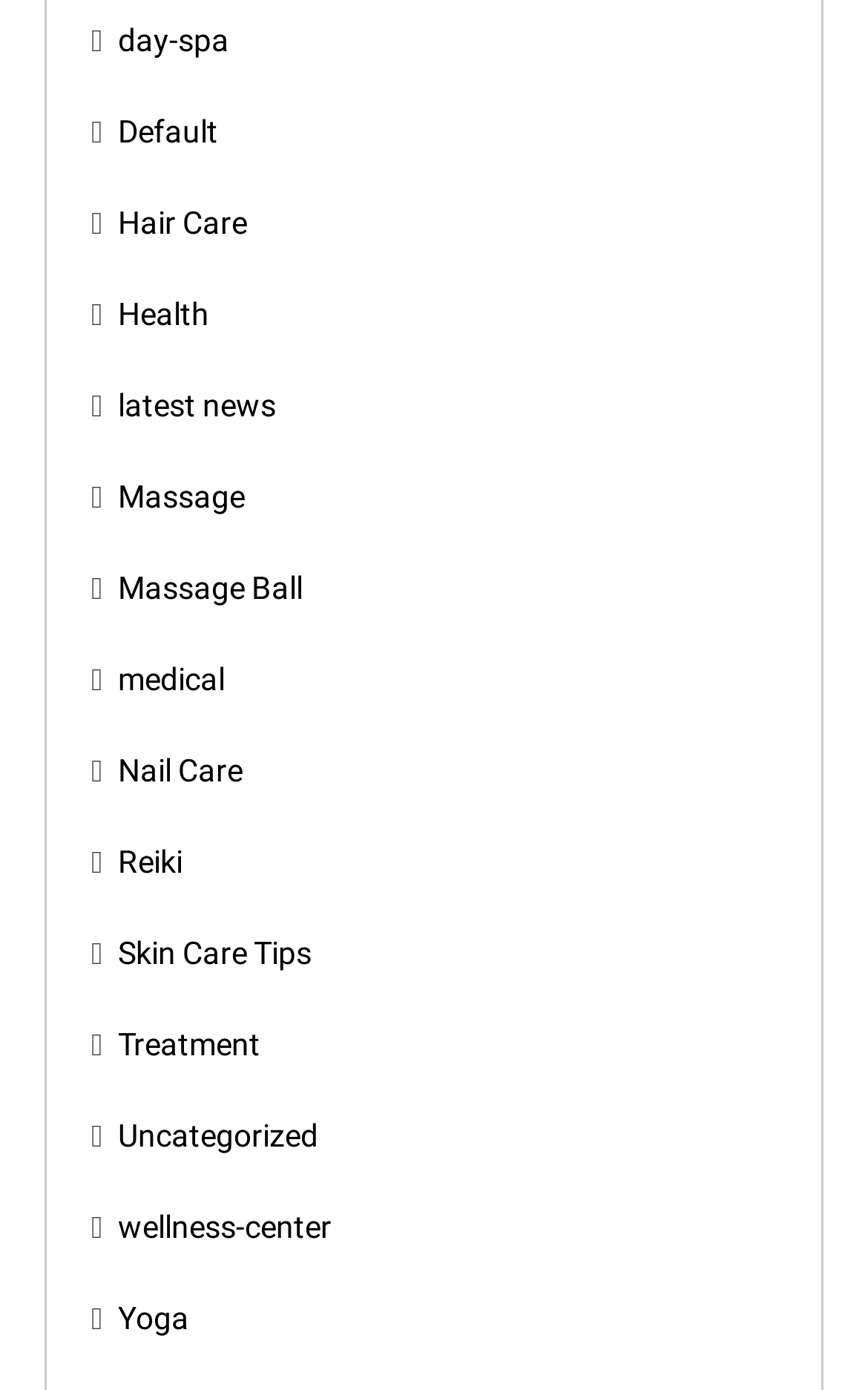Given the element description, predict the bounding box coordinates in the format (top-left x, top-left y, bottom-right x, bottom-right y). Make sure all values are between 0 and 1. Here is the element description: latest news

[0.136, 0.278, 0.318, 0.304]